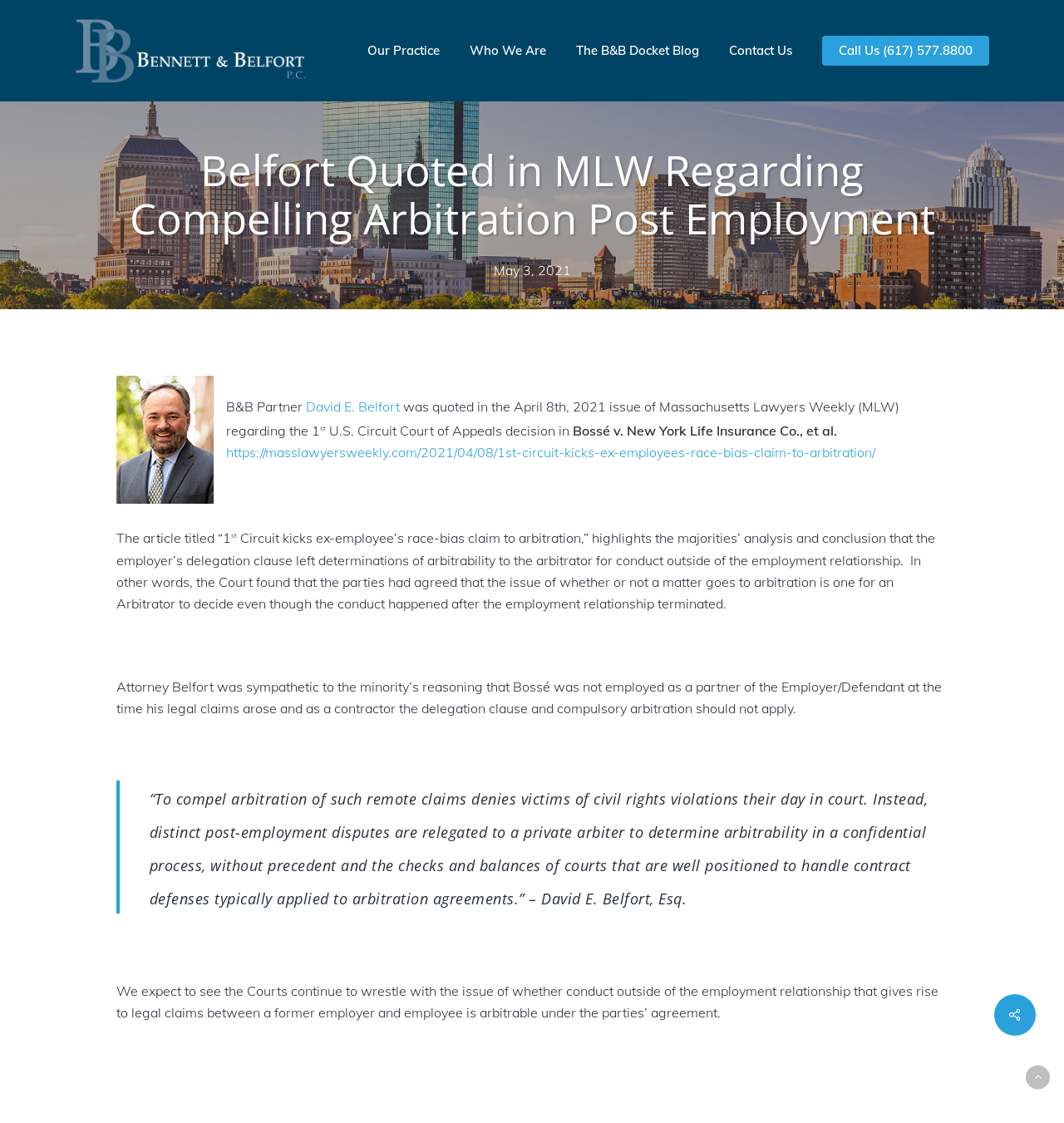Please specify the bounding box coordinates of the area that should be clicked to accomplish the following instruction: "Read the blog post about compelling arbitration post employment". The coordinates should consist of four float numbers between 0 and 1, i.e., [left, top, right, bottom].

[0.109, 0.116, 0.891, 0.231]